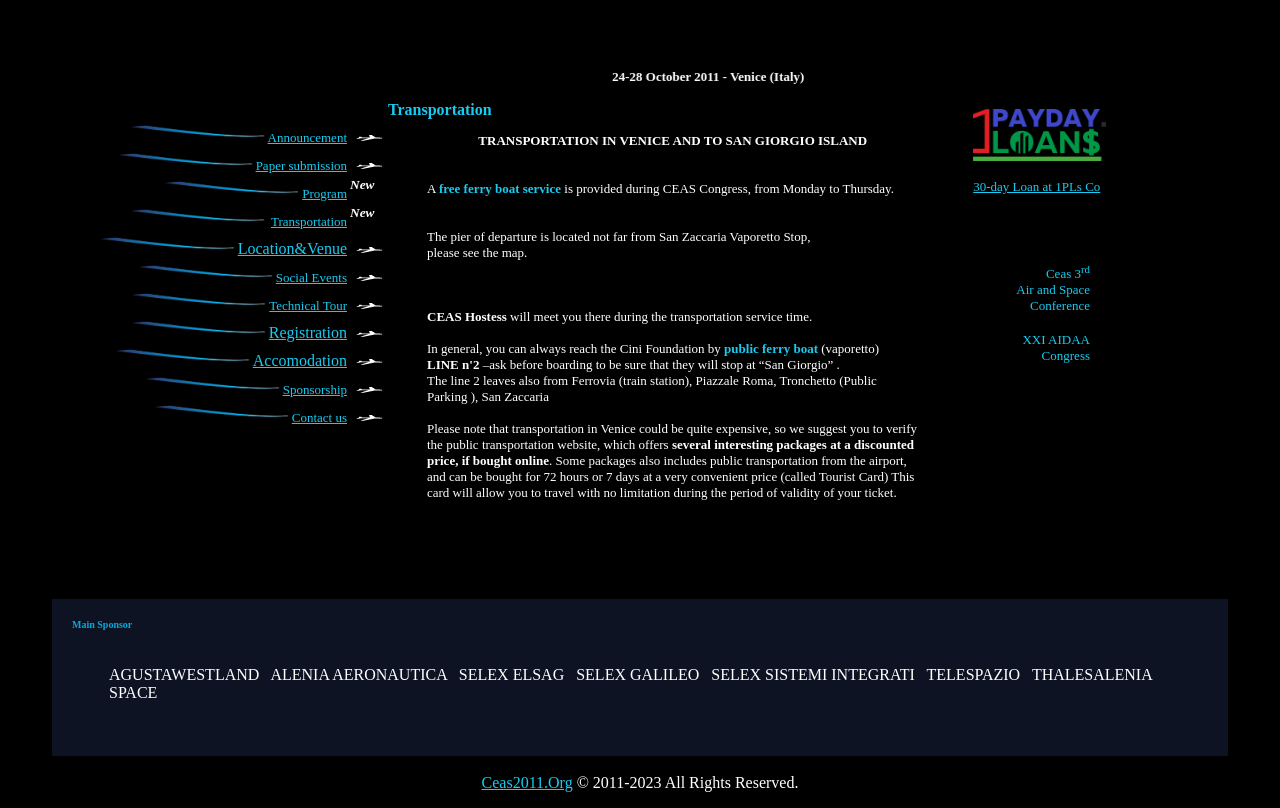What is the date of the Ceas 2011 event?
Respond to the question with a single word or phrase according to the image.

24-28 October 2011